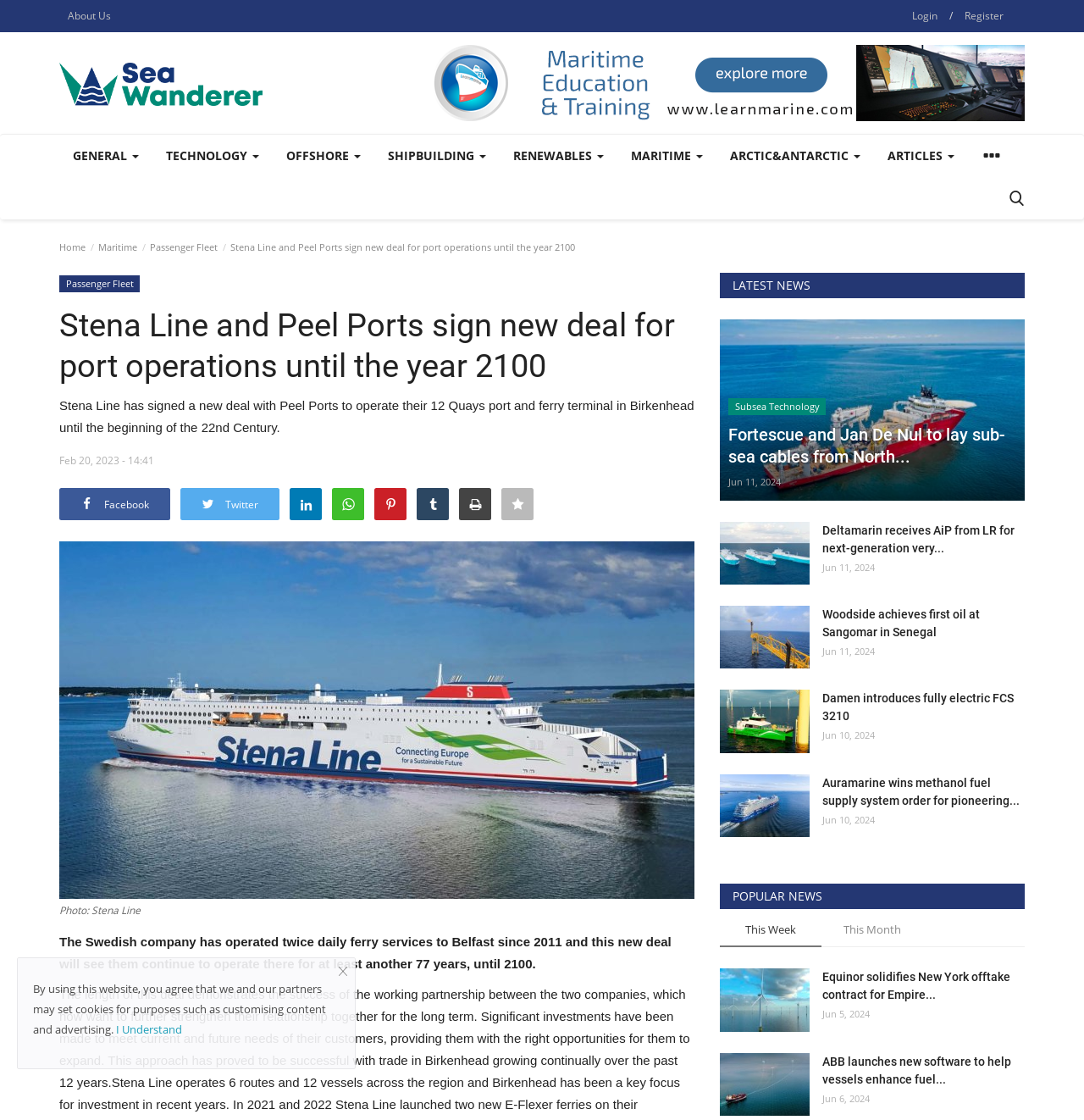Find the bounding box coordinates of the clickable element required to execute the following instruction: "Click on the 'Login' button". Provide the coordinates as four float numbers between 0 and 1, i.e., [left, top, right, bottom].

[0.834, 0.003, 0.873, 0.026]